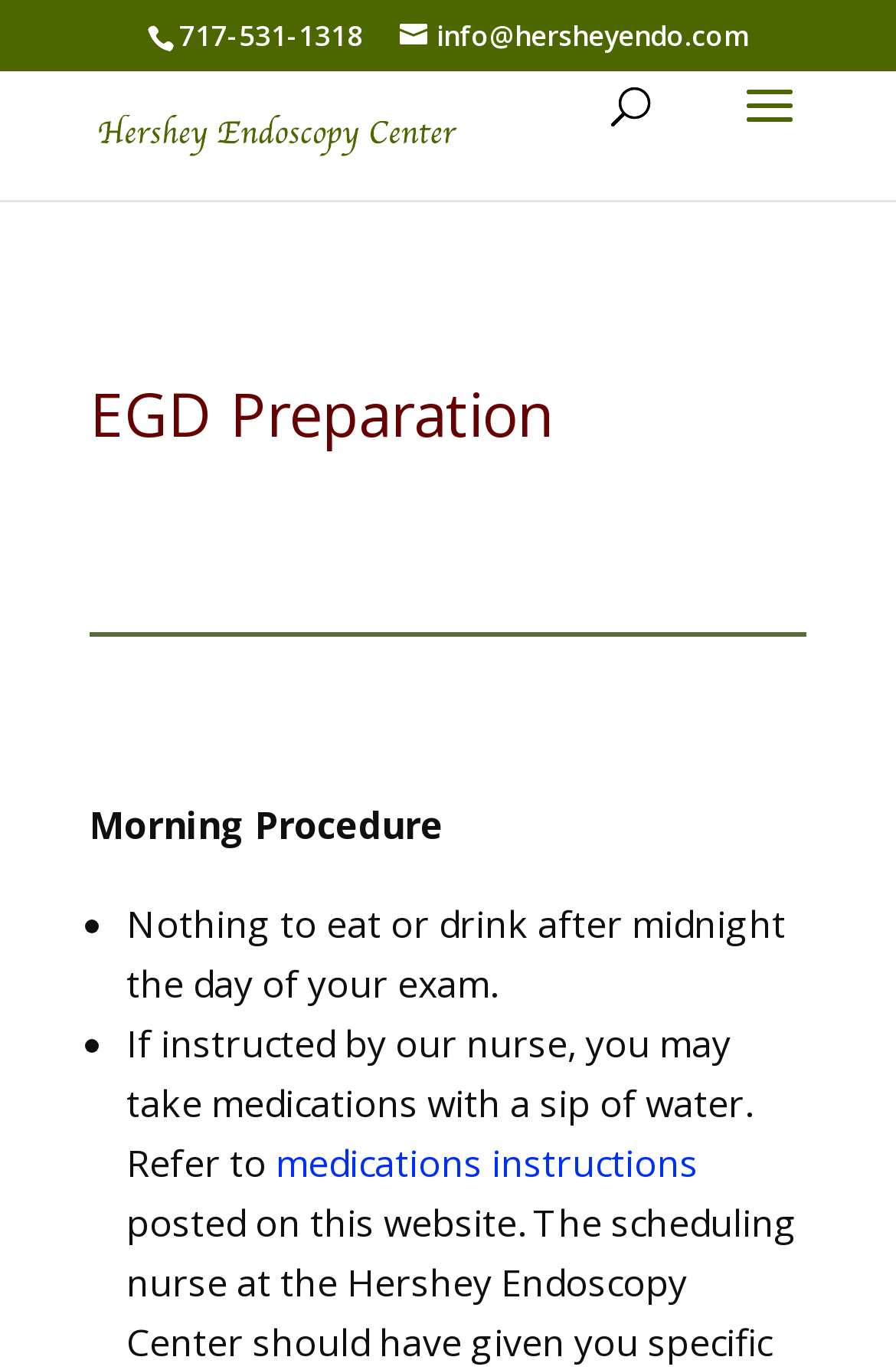Please answer the following question using a single word or phrase: 
What is the purpose of the search box?

Search for: